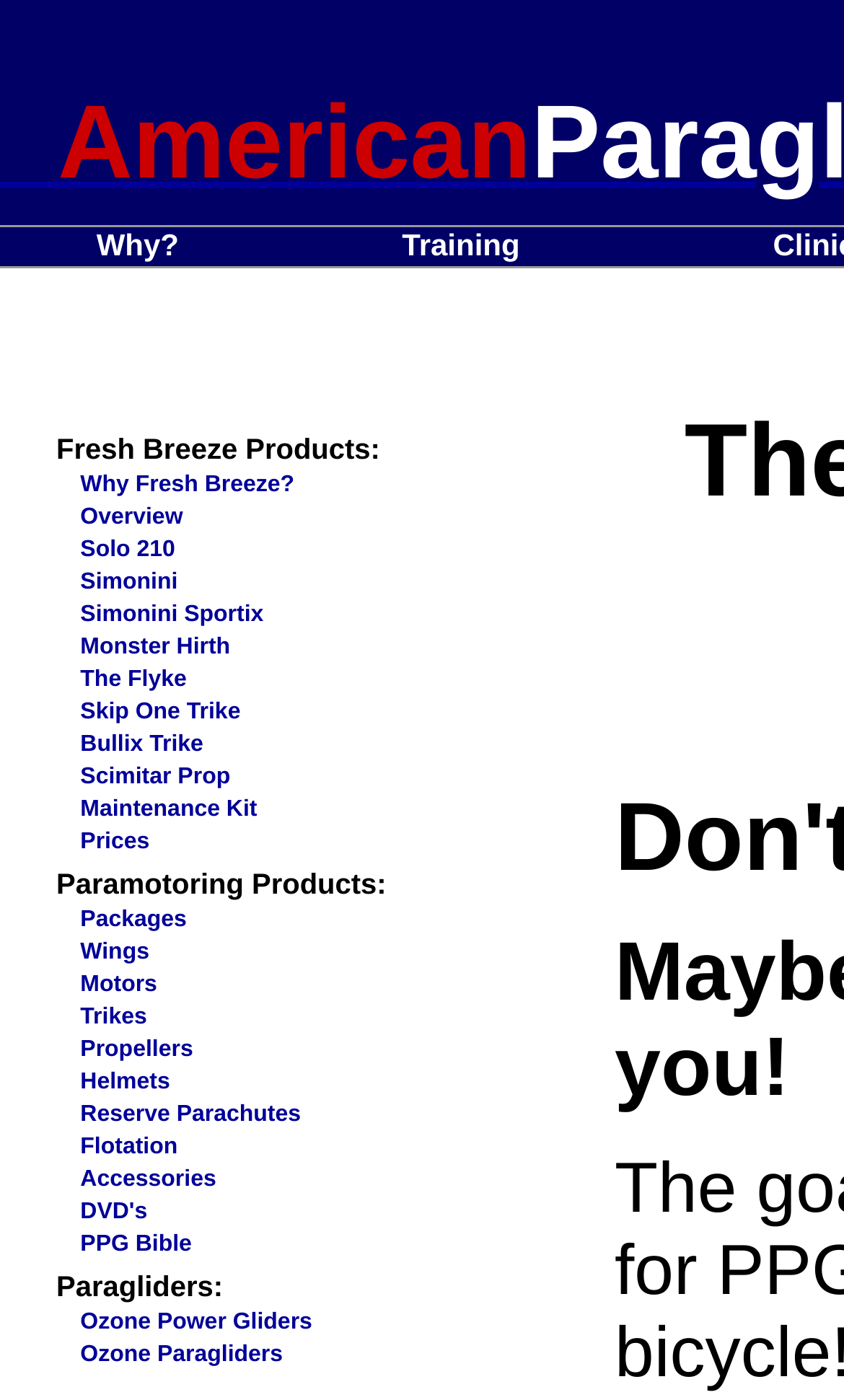What are the two categories of products offered by Fresh Breeze?
Please use the image to provide an in-depth answer to the question.

The webpage has two tables, one with the title 'Paramotoring Products' and the other with the title 'Paragliders'. This suggests that Fresh Breeze offers two categories of products: Paramotoring Products and Paragliders.